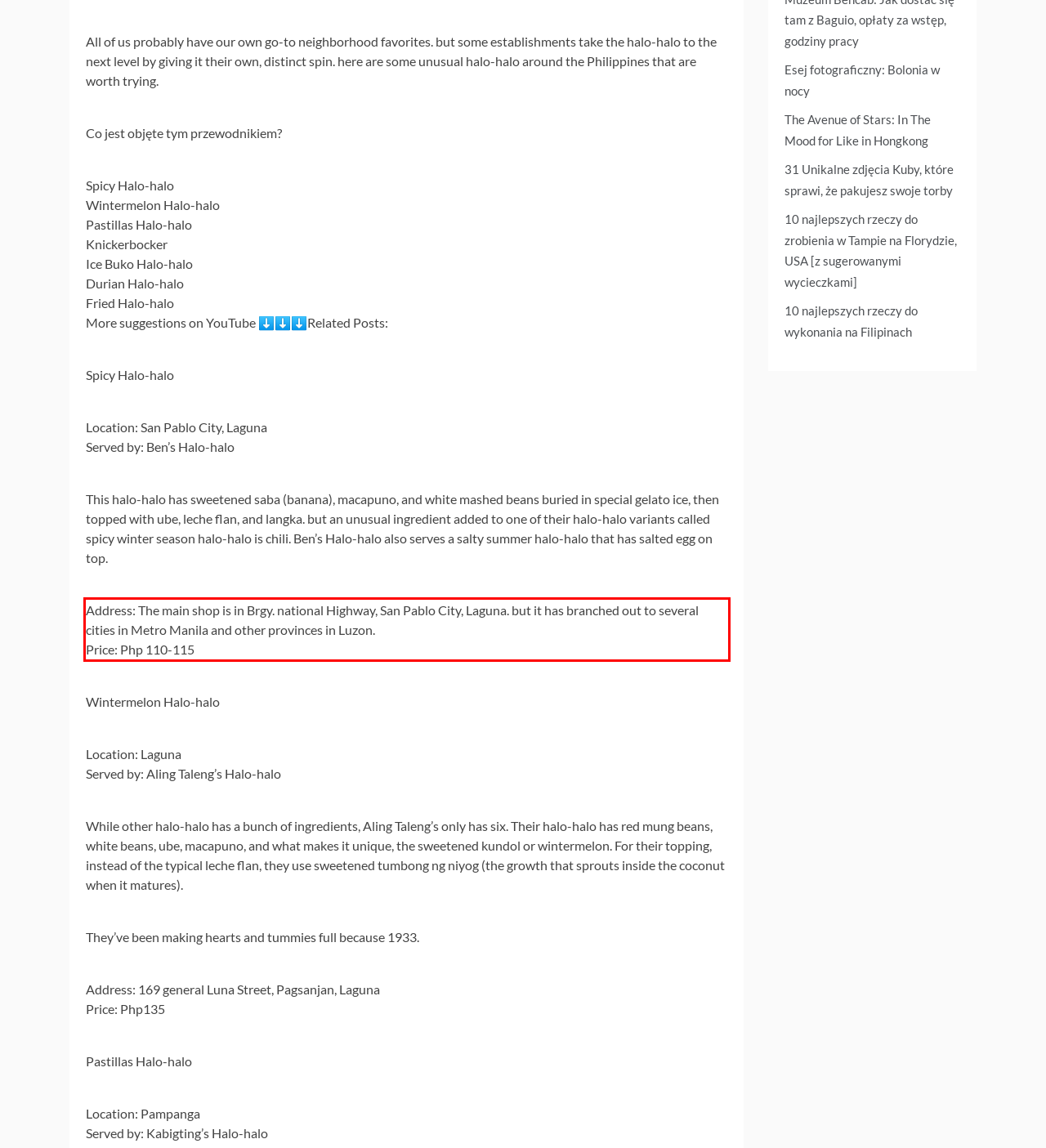Please perform OCR on the text within the red rectangle in the webpage screenshot and return the text content.

Address: The main shop is in Brgy. national Highway, San Pablo City, Laguna. but it has branched out to several cities in Metro Manila and other provinces in Luzon. Price: Php 110-115